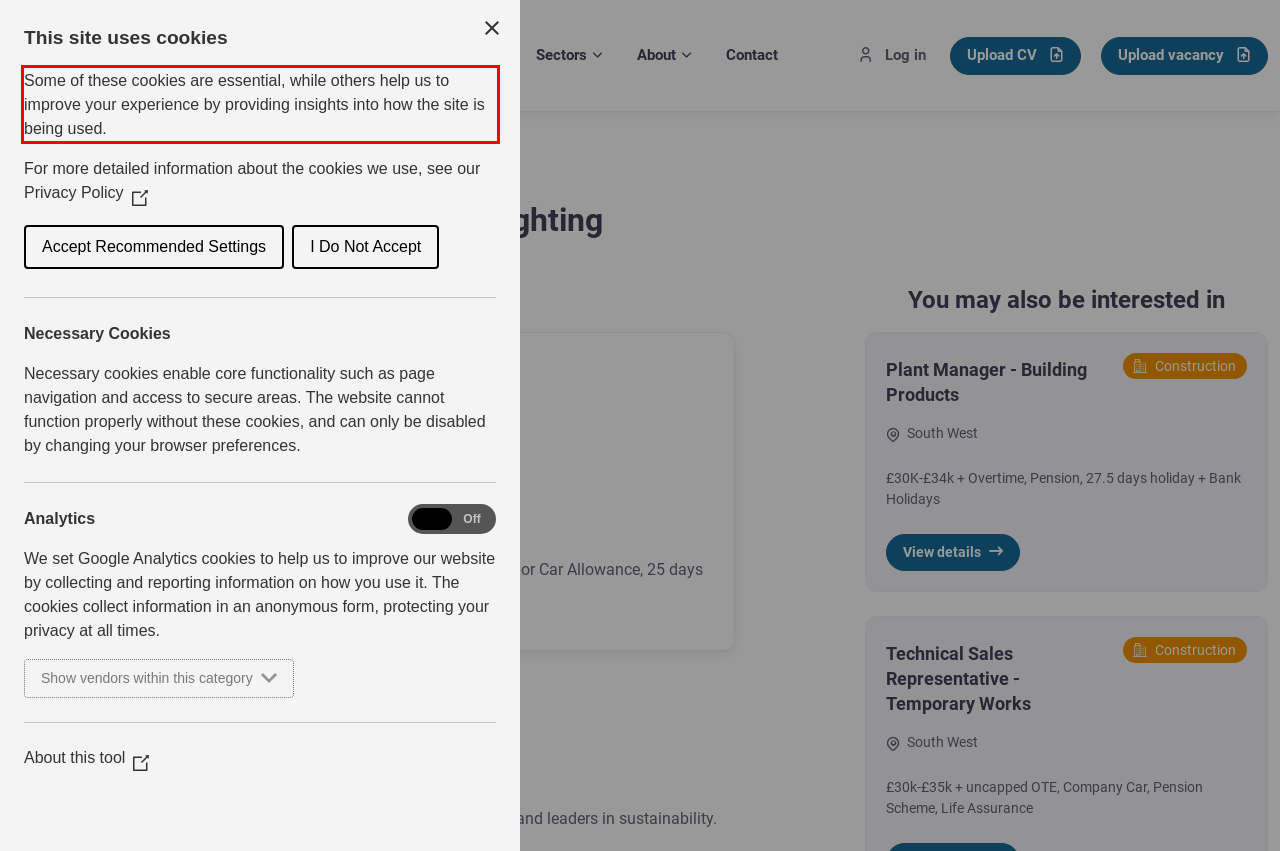Please identify and extract the text content from the UI element encased in a red bounding box on the provided webpage screenshot.

Some of these cookies are essential, while others help us to improve your experience by providing insights into how the site is being used.